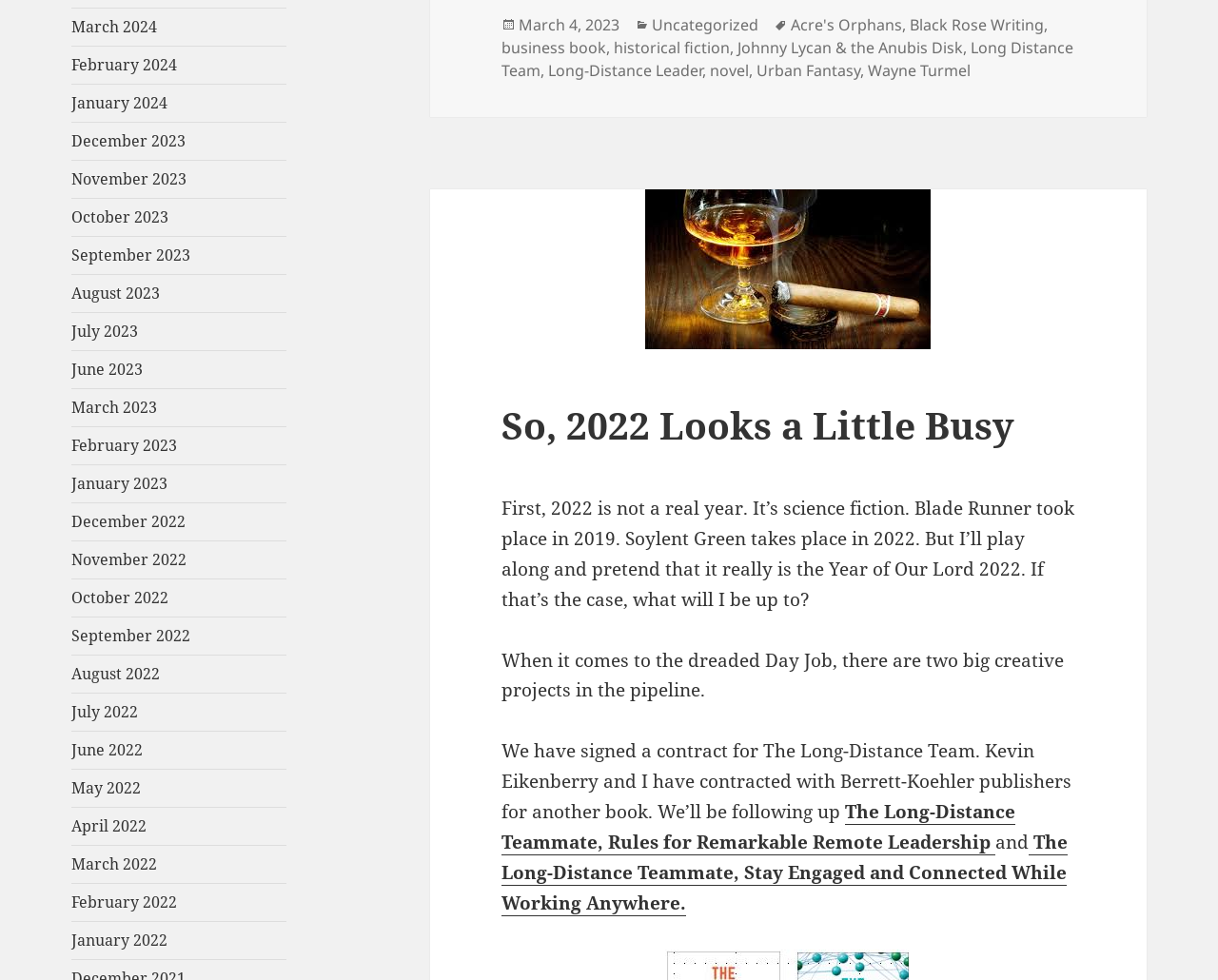Please locate the bounding box coordinates of the element's region that needs to be clicked to follow the instruction: "Search for steroids". The bounding box coordinates should be provided as four float numbers between 0 and 1, i.e., [left, top, right, bottom].

None